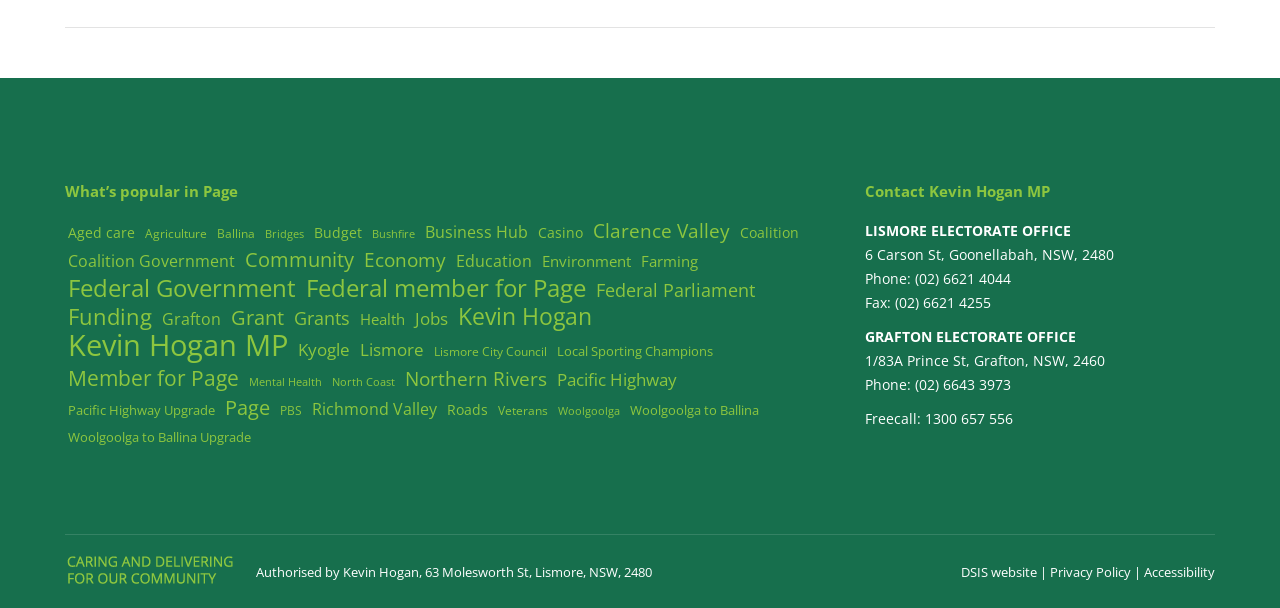Determine the bounding box coordinates for the UI element described. Format the coordinates as (top-left x, top-left y, bottom-right x, bottom-right y) and ensure all values are between 0 and 1. Element description: Richmond Valley

[0.241, 0.653, 0.344, 0.692]